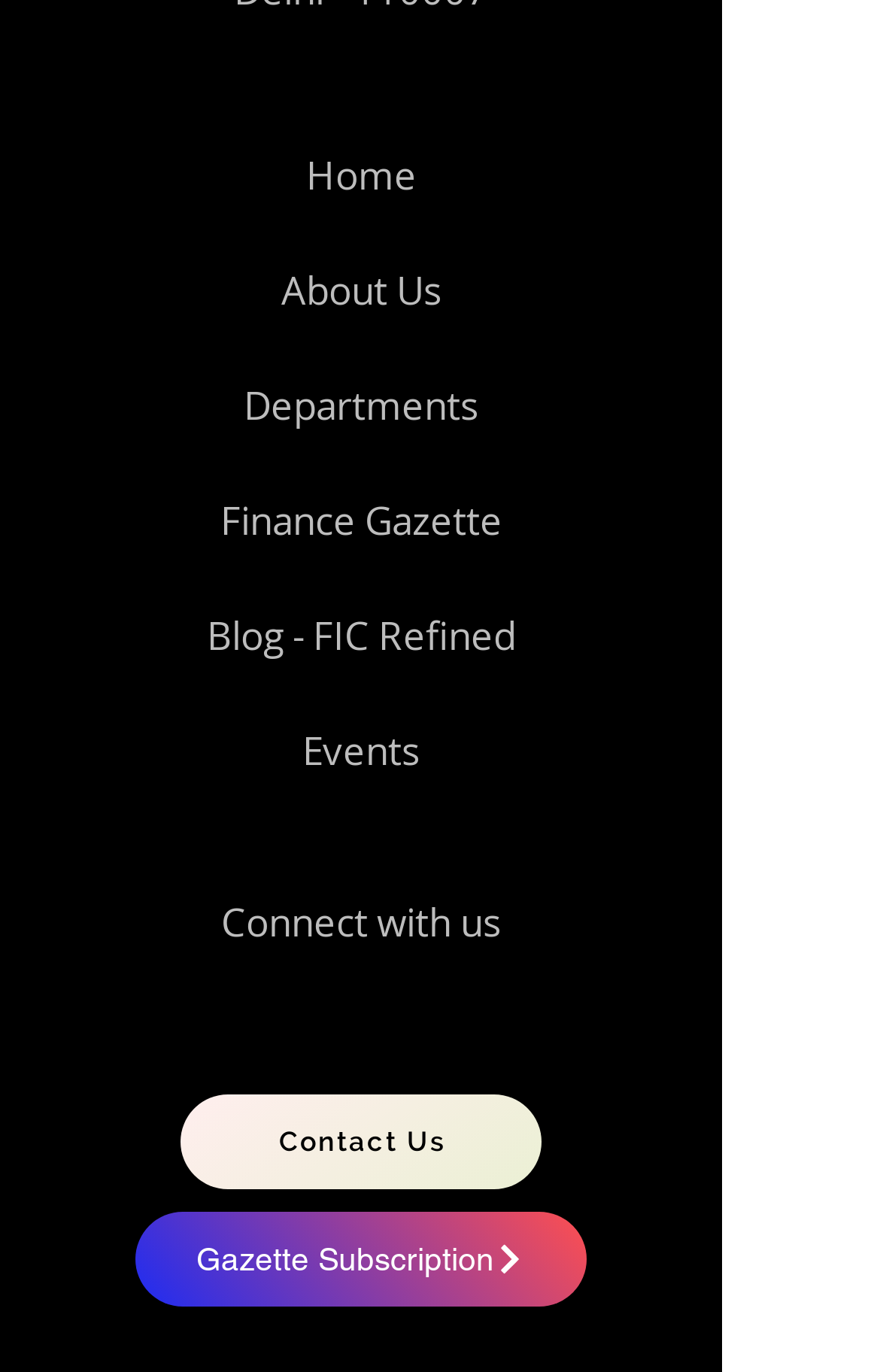Provide a single word or phrase answer to the question: 
What is the first menu item?

Home